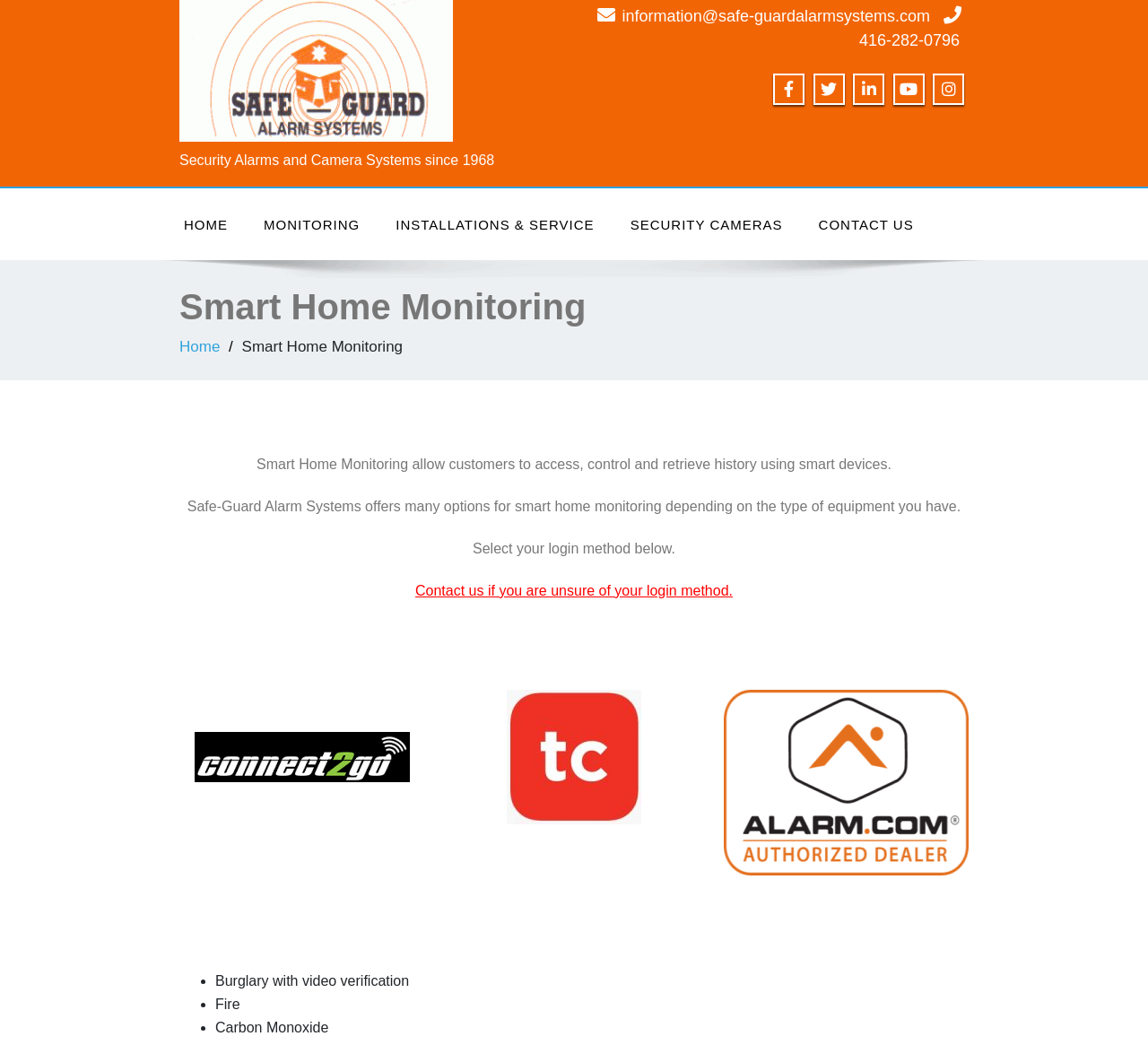Answer the question briefly using a single word or phrase: 
What is the purpose of smart home monitoring?

Access, control, and retrieve history